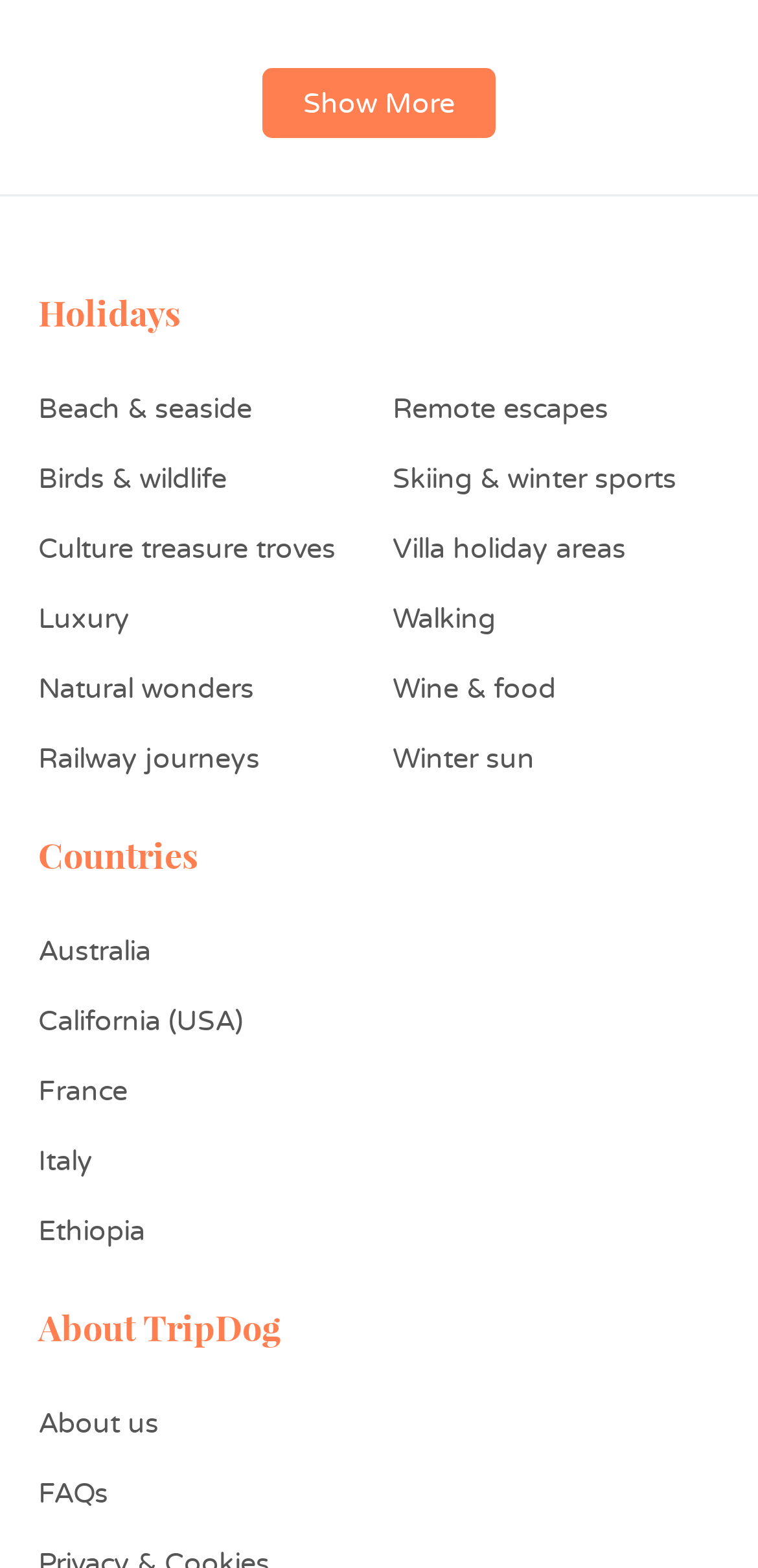What is the first holiday category listed?
Give a detailed and exhaustive answer to the question.

I looked at the links under the 'Holidays' heading and found that the first one is 'Beach & seaside'.